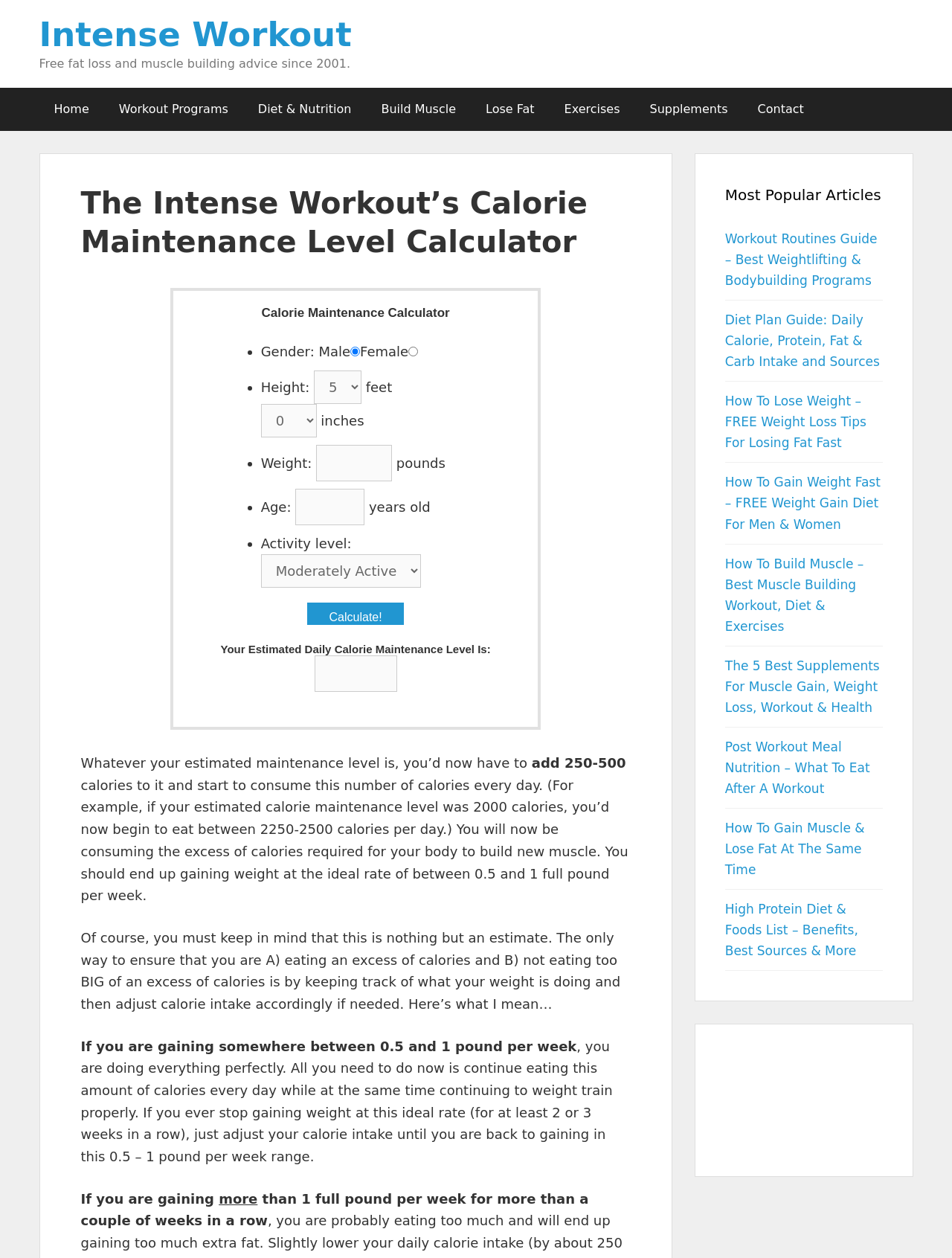Explain the contents of the webpage comprehensively.

The webpage is a calorie maintenance level calculator provided by The Intense Workout. At the top, there is a banner with the site's name and a tagline "Free fat loss and muscle building advice since 2001." Below the banner, there is a primary navigation menu with links to various sections of the website, including Home, Workout Programs, Diet & Nutrition, Build Muscle, Lose Fat, Exercises, Supplements, and Contact.

The main content area is divided into two sections. On the left, there is a calculator section with a heading "The Intense Workout’s Calorie Maintenance Level Calculator." Below the heading, there are several input fields to enter personal information, including gender, height, weight, age, and activity level. The user can select their gender, enter their height and weight, and choose their age and activity level from dropdown menus. Once the information is entered, the user can click the "Calculate!" button to get their estimated daily calorie maintenance level.

On the right side of the calculator section, there is a paragraph explaining how to use the estimated calorie maintenance level to build muscle. The text advises the user to add 250-500 calories to their estimated maintenance level and consume this amount of calories daily to build muscle. The paragraph also emphasizes the importance of tracking weight gain and adjusting calorie intake accordingly.

Below the calculator section, there is a section with several paragraphs of text providing additional information and guidance on using the calorie maintenance level calculator. The text explains how to adjust calorie intake based on weight gain, how to ensure that the user is eating an excess of calories, and how to avoid eating too many calories.

On the right side of the page, there is a complementary section with a heading "Most Popular Articles." This section lists several links to popular articles on the website, including guides to workout routines, diet plans, weight loss, muscle gain, and supplements.

Overall, the webpage is a useful resource for individuals looking to build muscle and lose fat, providing a calorie maintenance level calculator and guidance on how to use the results to achieve their fitness goals.